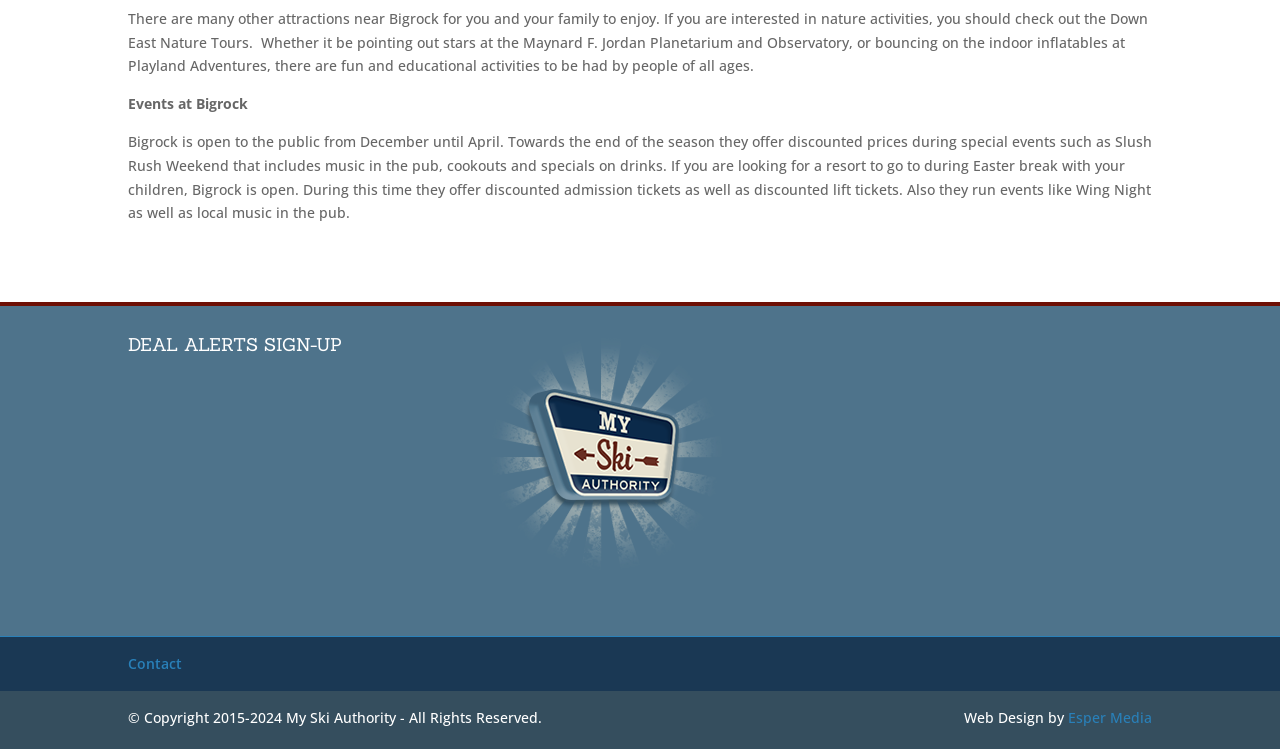Given the element description Contact, specify the bounding box coordinates of the corresponding UI element in the format (top-left x, top-left y, bottom-right x, bottom-right y). All values must be between 0 and 1.

[0.1, 0.873, 0.142, 0.899]